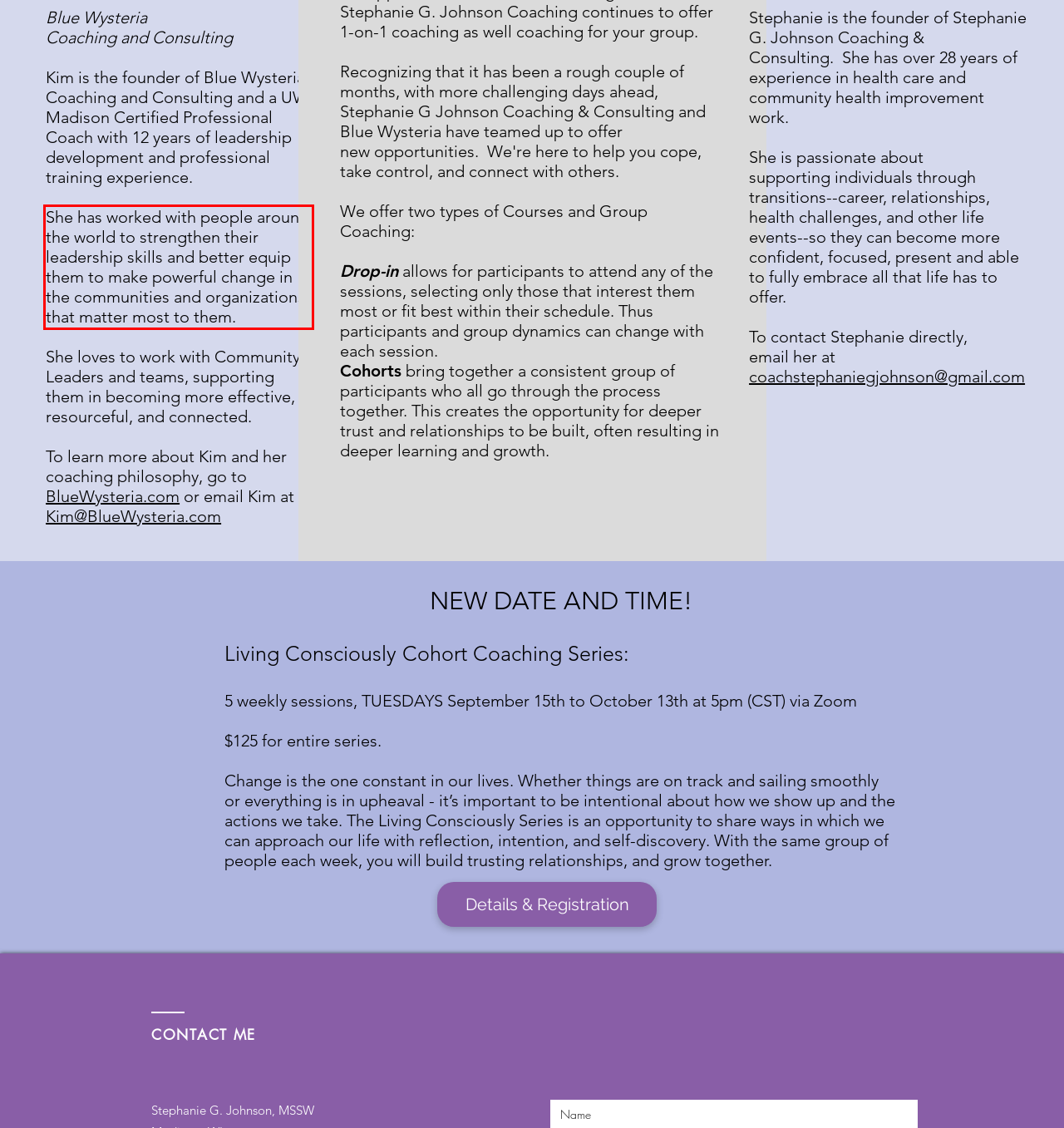Please perform OCR on the text within the red rectangle in the webpage screenshot and return the text content.

She has worked with people around the world to strengthen their leadership skills and better equip them to make powerful change in the communities and organizations that matter most to them.